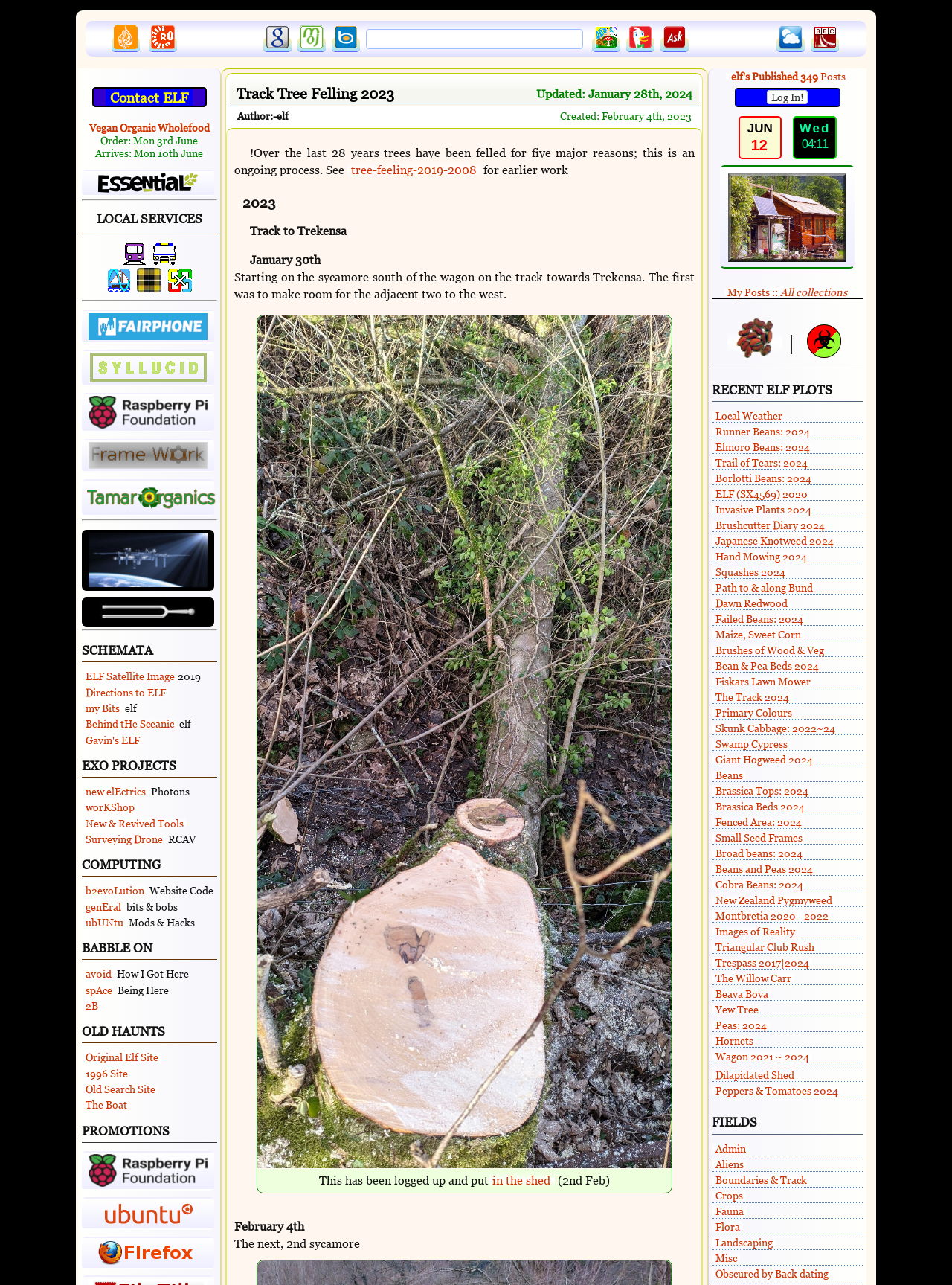Respond to the question below with a single word or phrase: What is the last local service listed?

recycling logo